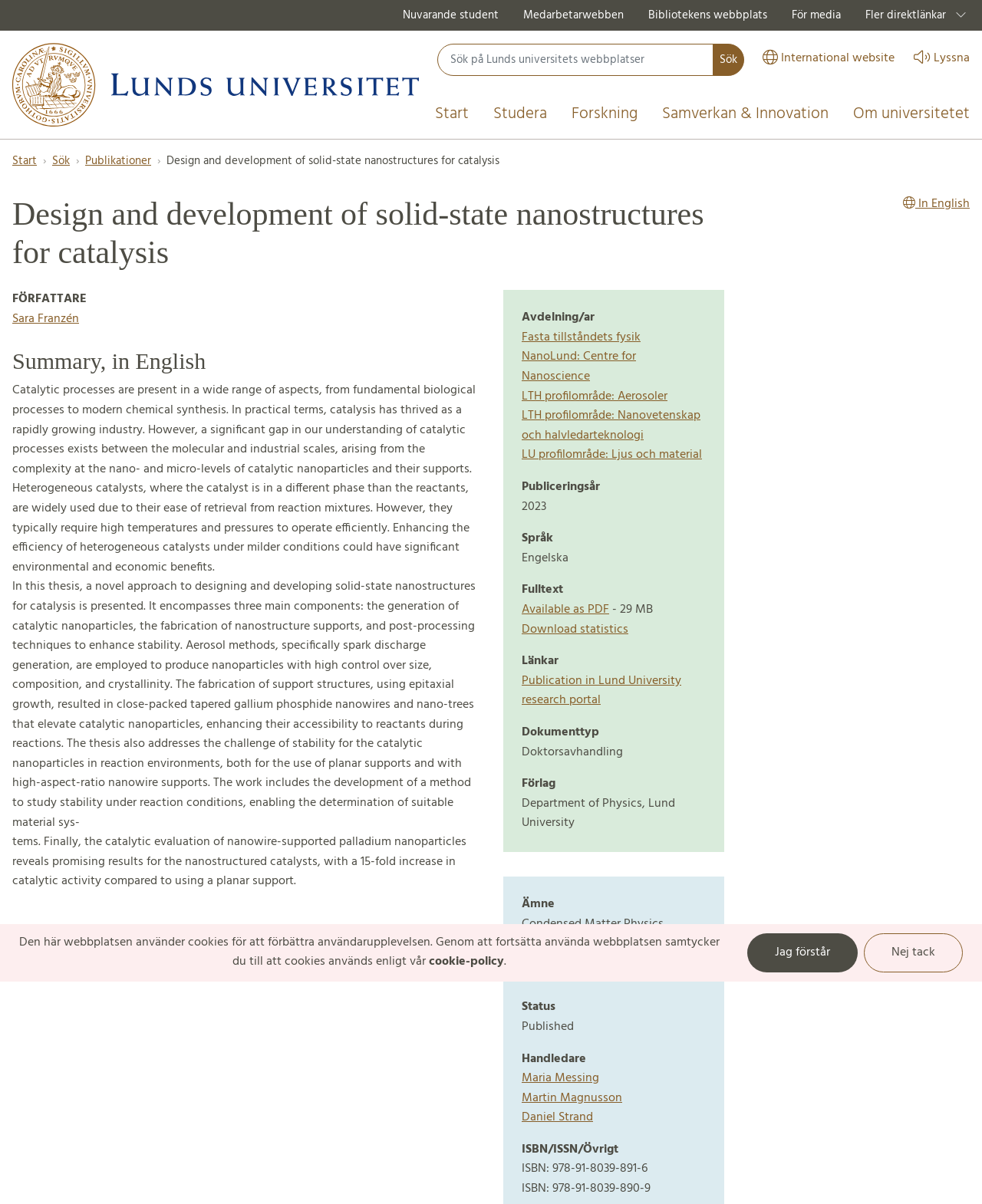Find the bounding box coordinates for the HTML element described in this sentence: "Samverkan & Innovation". Provide the coordinates as four float numbers between 0 and 1, in the format [left, top, right, bottom].

[0.662, 0.079, 0.856, 0.112]